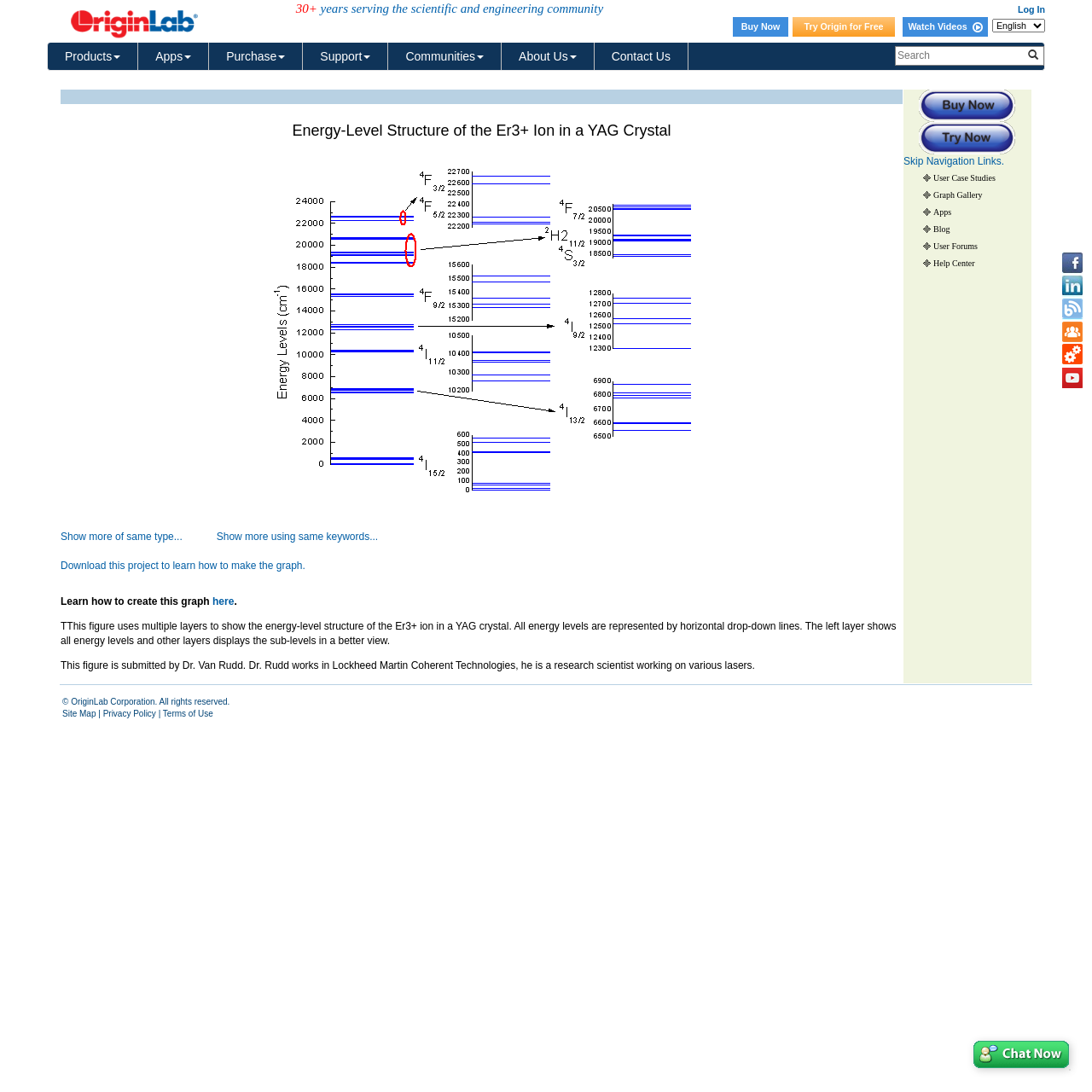Identify the bounding box coordinates of the region that should be clicked to execute the following instruction: "Watch Videos".

[0.827, 0.016, 0.905, 0.034]